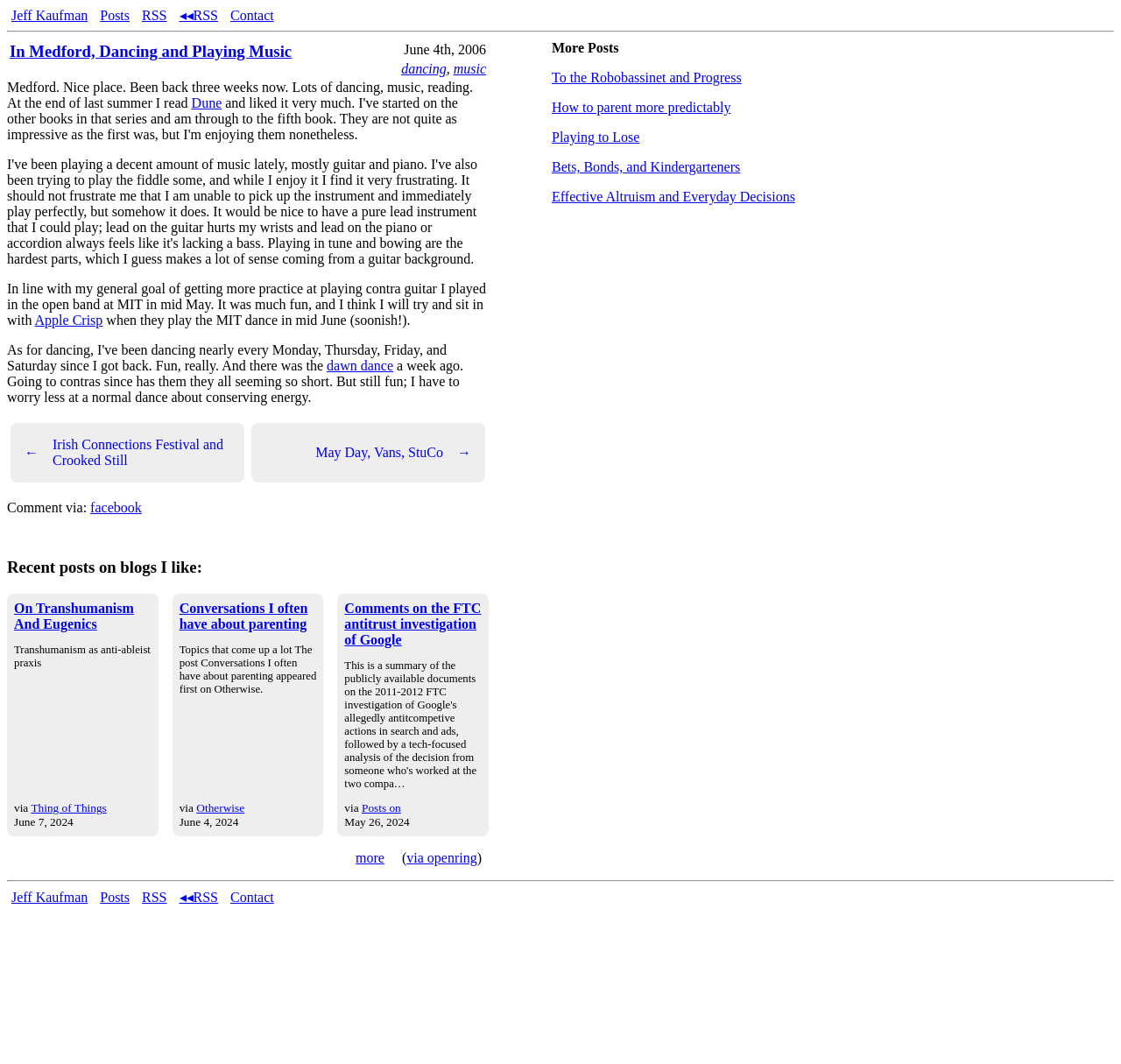What type of guitar is the author practicing?
Refer to the screenshot and deliver a thorough answer to the question presented.

The author mentions 'getting more practice at playing contra guitar' in the second paragraph, indicating that the author is practicing contra guitar.